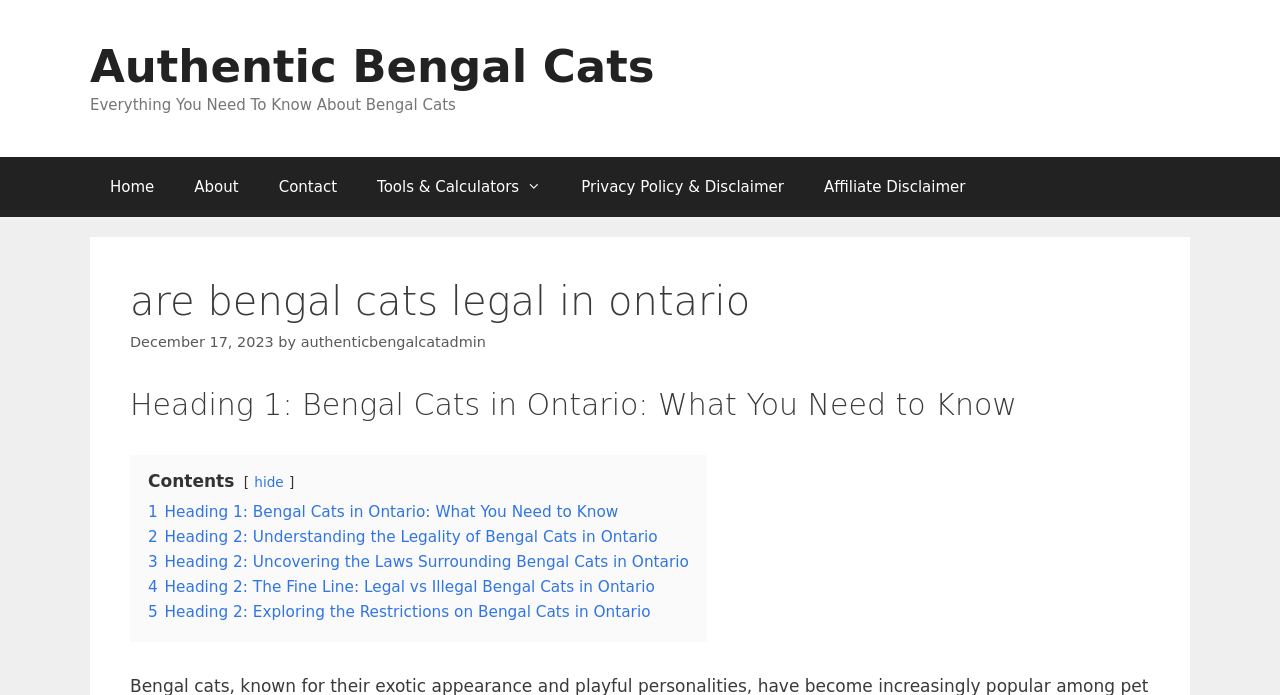Could you specify the bounding box coordinates for the clickable section to complete the following instruction: "Read the review of Inside Out 2"?

None